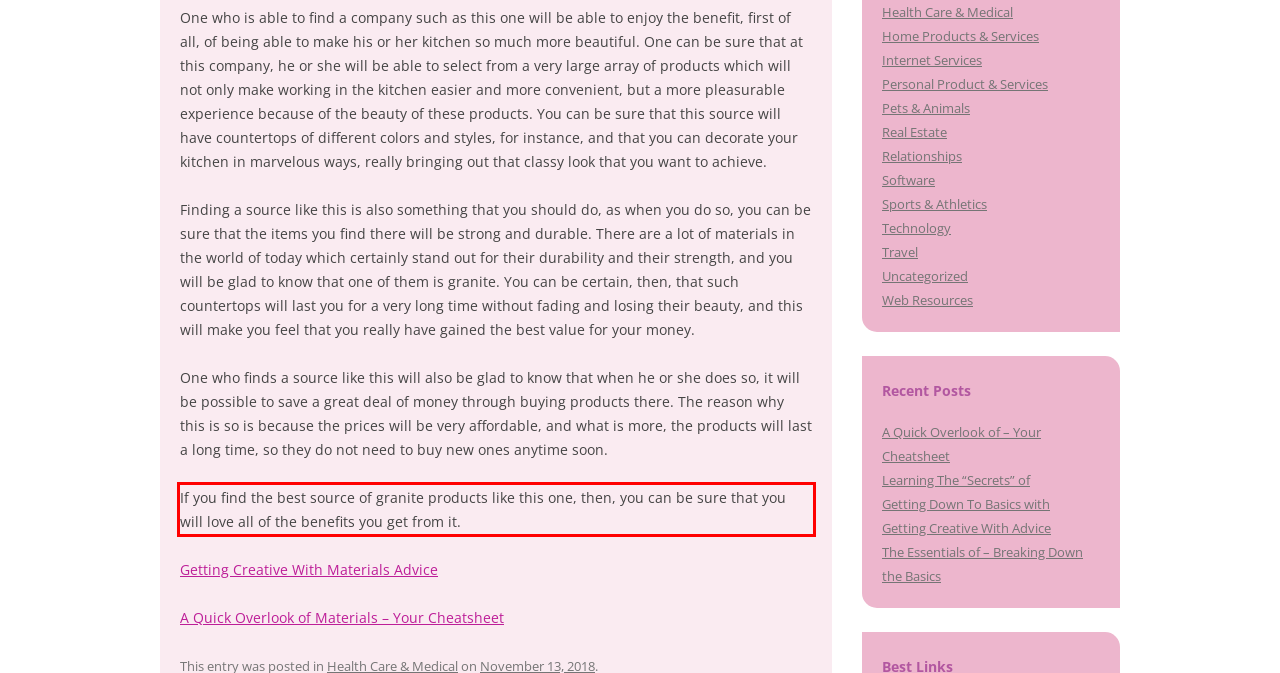Please analyze the provided webpage screenshot and perform OCR to extract the text content from the red rectangle bounding box.

If you find the best source of granite products like this one, then, you can be sure that you will love all of the benefits you get from it.